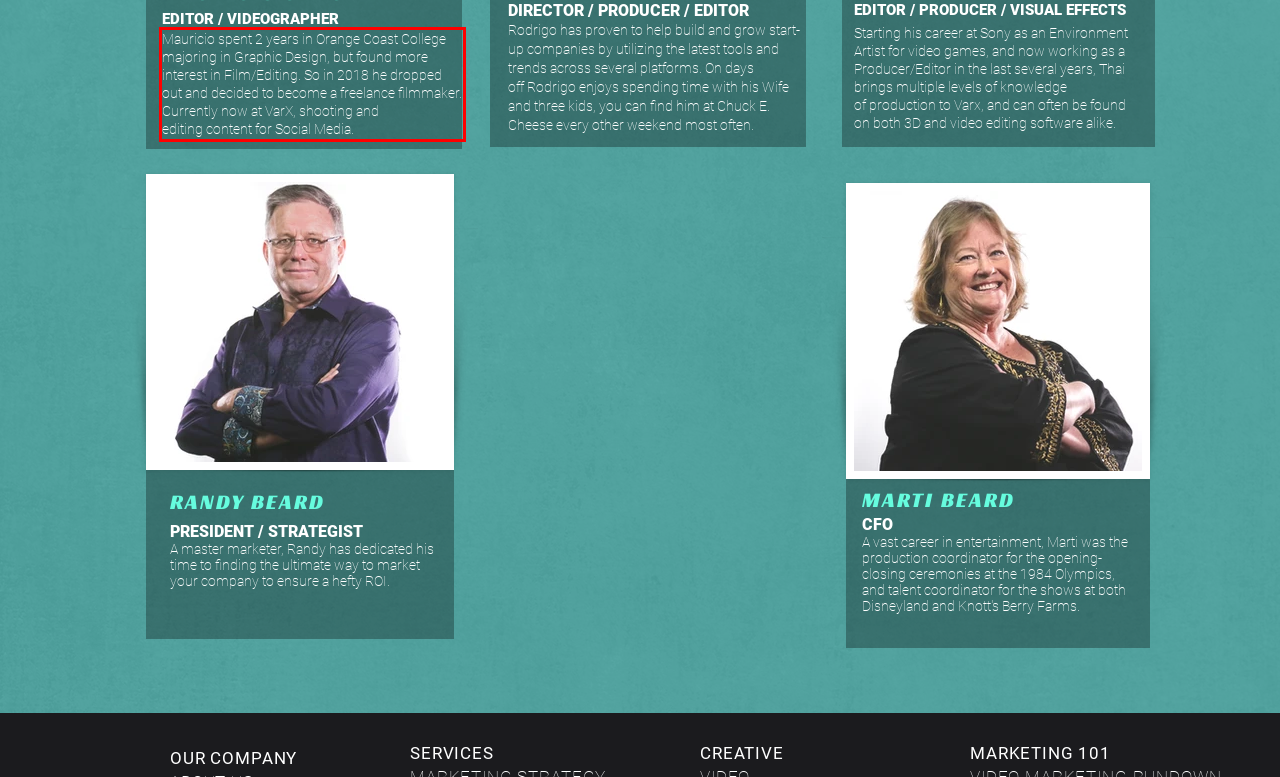Your task is to recognize and extract the text content from the UI element enclosed in the red bounding box on the webpage screenshot.

Mauricio spent 2 years in Orange Coast College majoring in Graphic Design, but found more interest in Film/Editing. So in 2018 he dropped out and decided to become a freelance filmmaker. Currently now at VarX, shooting and editing content for Social Media.